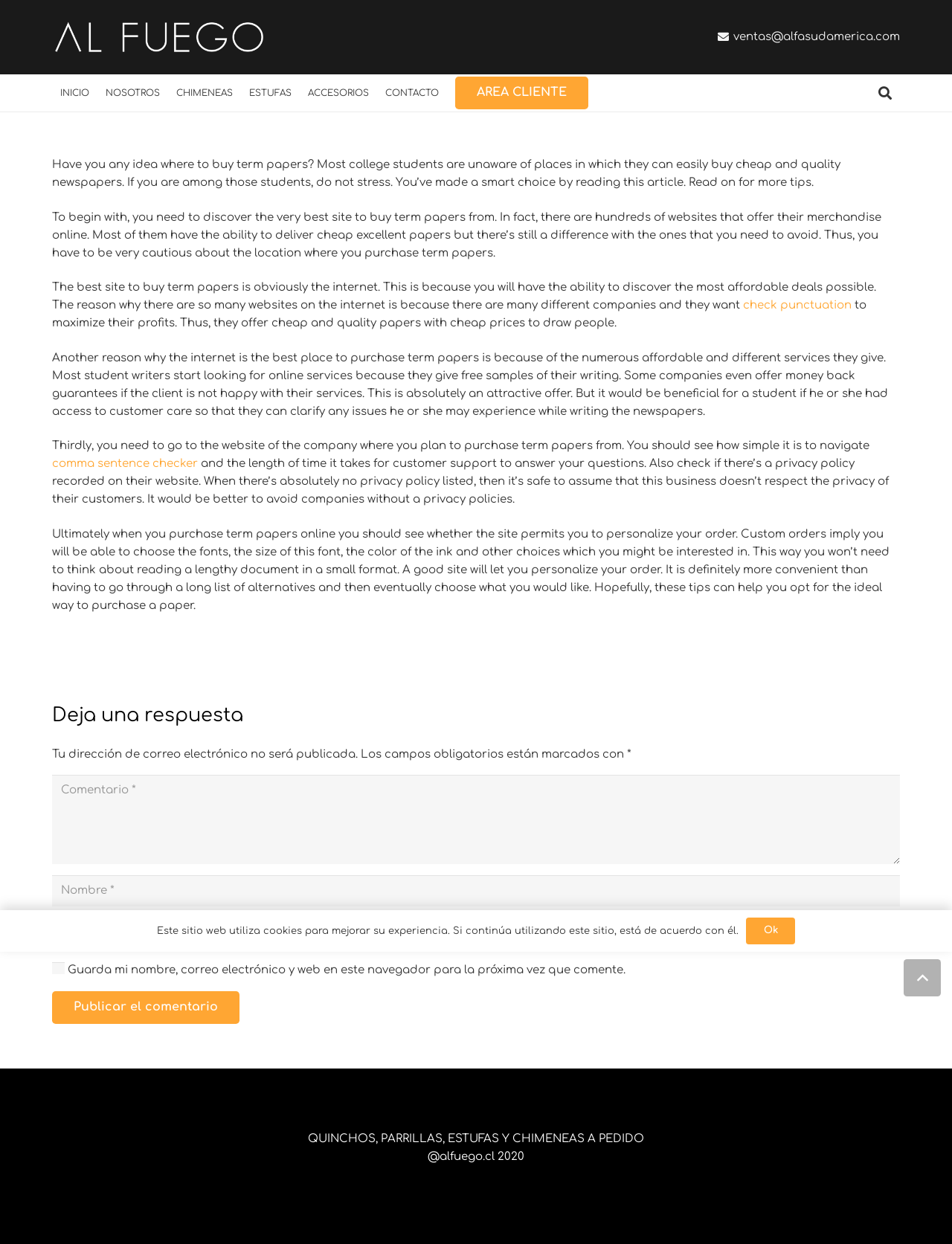Can customers customize their orders?
We need a detailed and meticulous answer to the question.

According to the webpage content, one of the tips for buying term papers online is to ensure that the website allows custom orders, which implies that customers can personalize their orders.